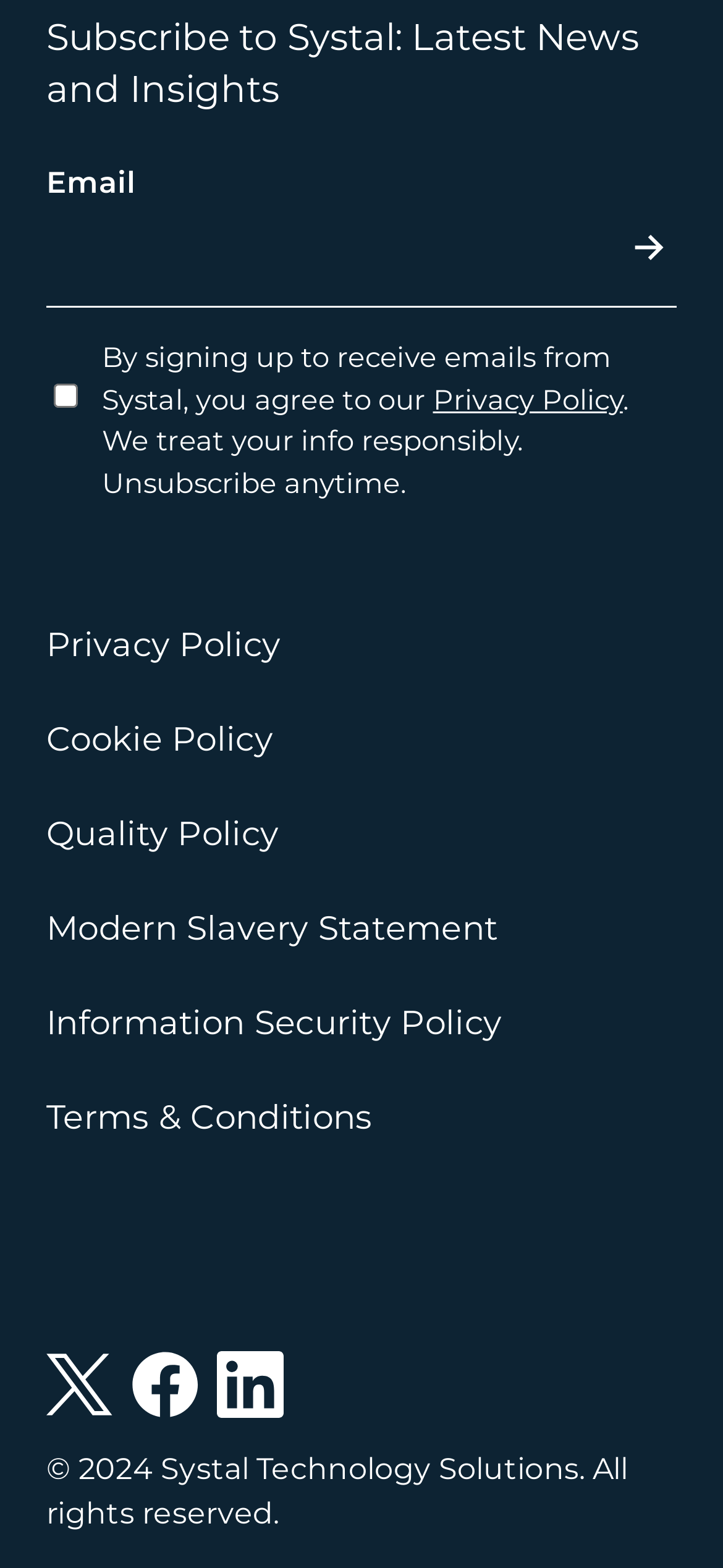What is the function of the 'Submit' button?
Use the information from the image to give a detailed answer to the question.

The 'Submit' button is located next to the email input field and has a bounding box coordinate of [0.859, 0.143, 0.936, 0.173]. This suggests that the function of the button is to submit the user's email address after they have entered it.